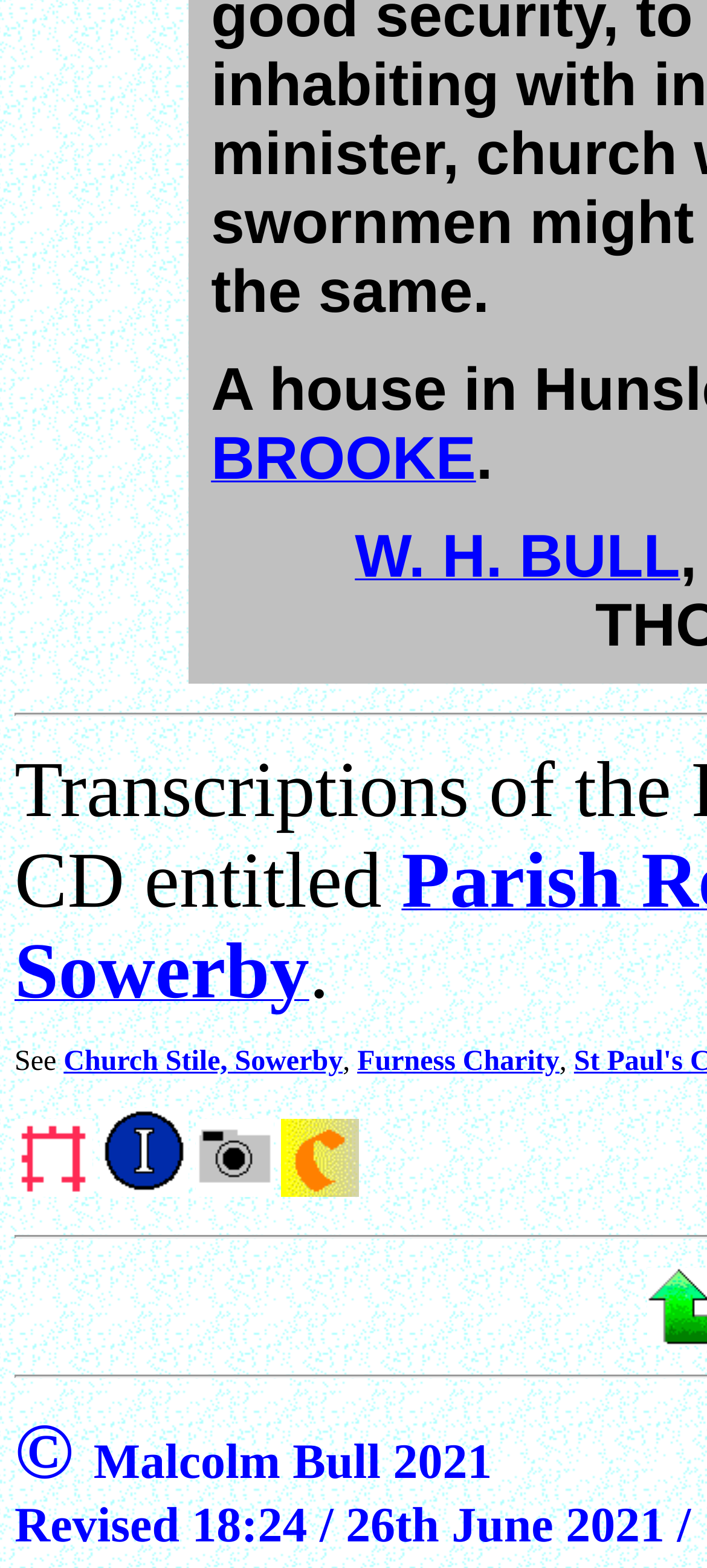What is the copyright year of the webpage?
Ensure your answer is thorough and detailed.

The copyright year can be found in the static text element with the text 'Malcolm Bull 2021' at the bottom of the webpage.